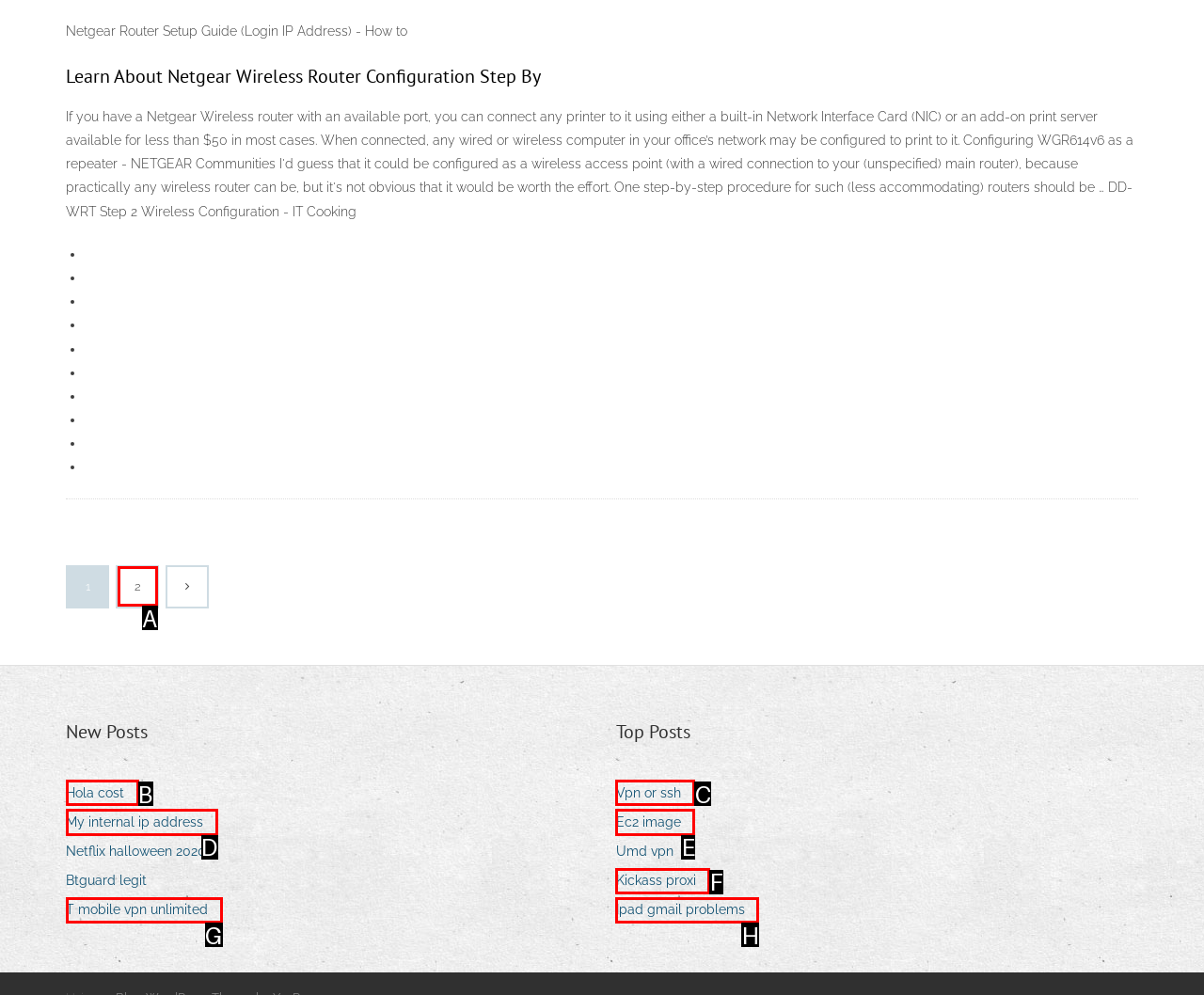Determine which option fits the element description: Discord and TeamSpeak
Answer with the option’s letter directly.

None